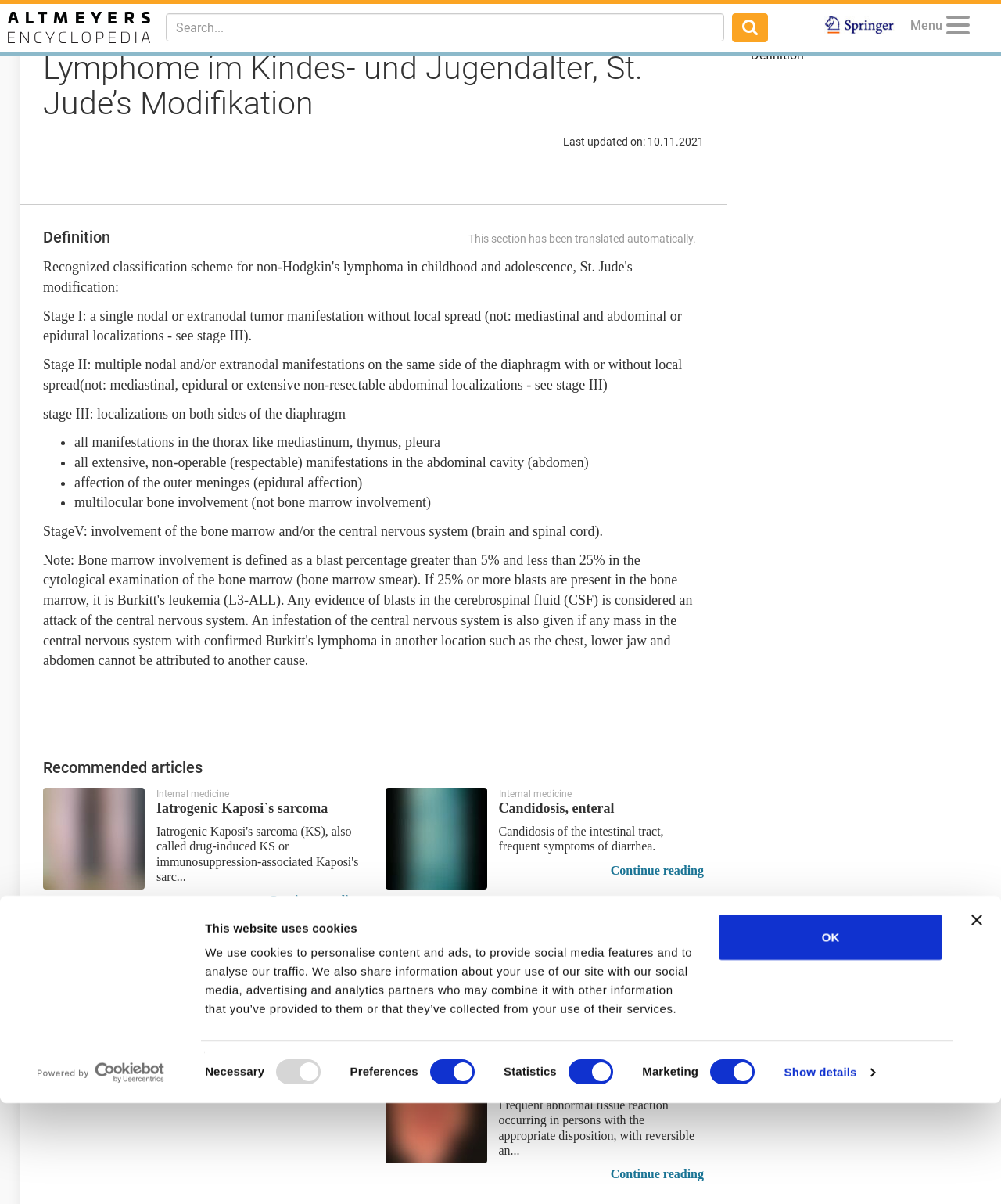Give a concise answer using one word or a phrase to the following question:
How many stages are described?

Five